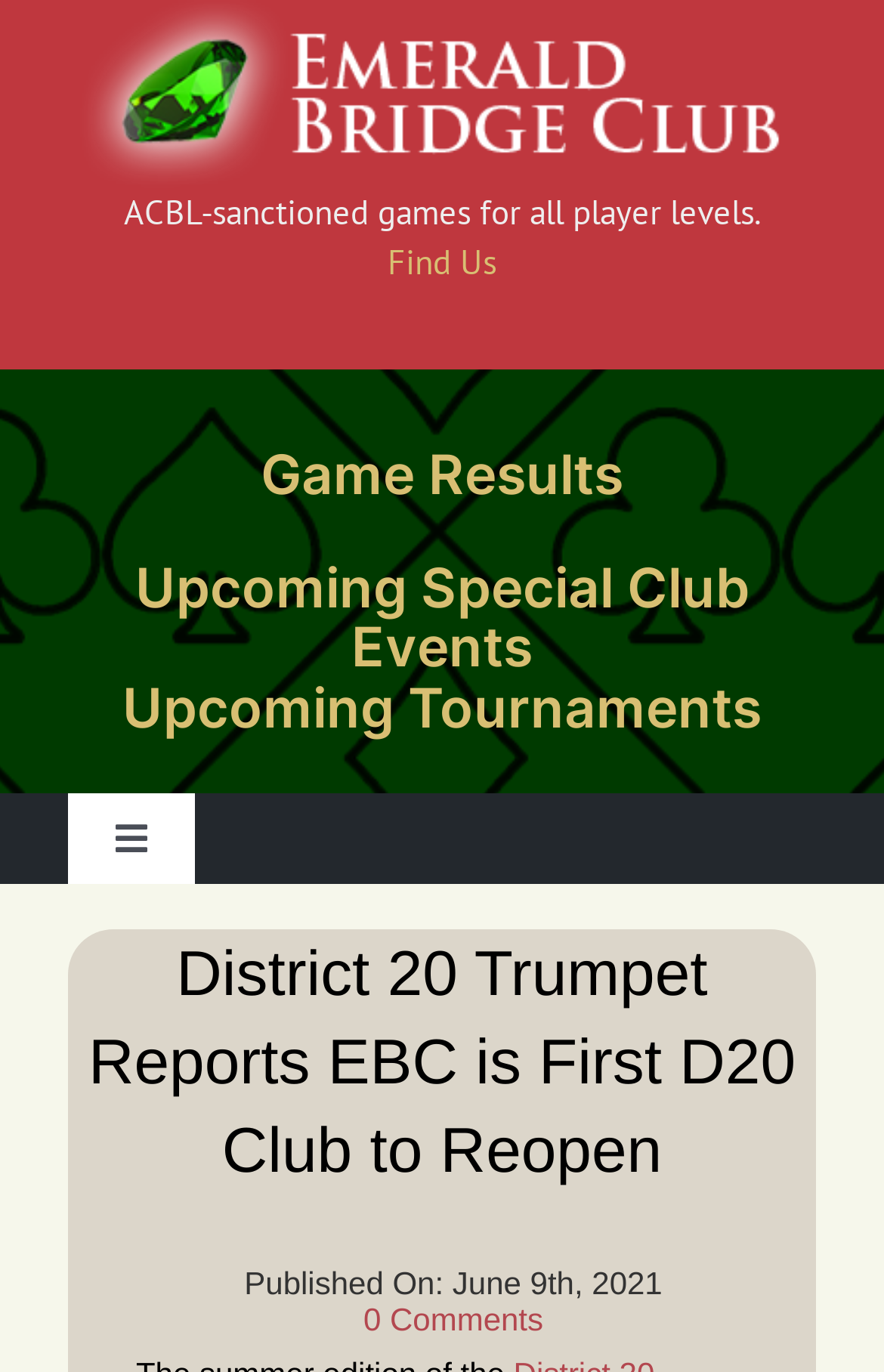Provide a thorough and detailed response to the question by examining the image: 
How many links are present in the navigation menu?

The navigation menu has links to 'Home', 'Upcoming', 'Partnership Desk', and a submenu of 'Upcoming', which makes a total of 4 links.